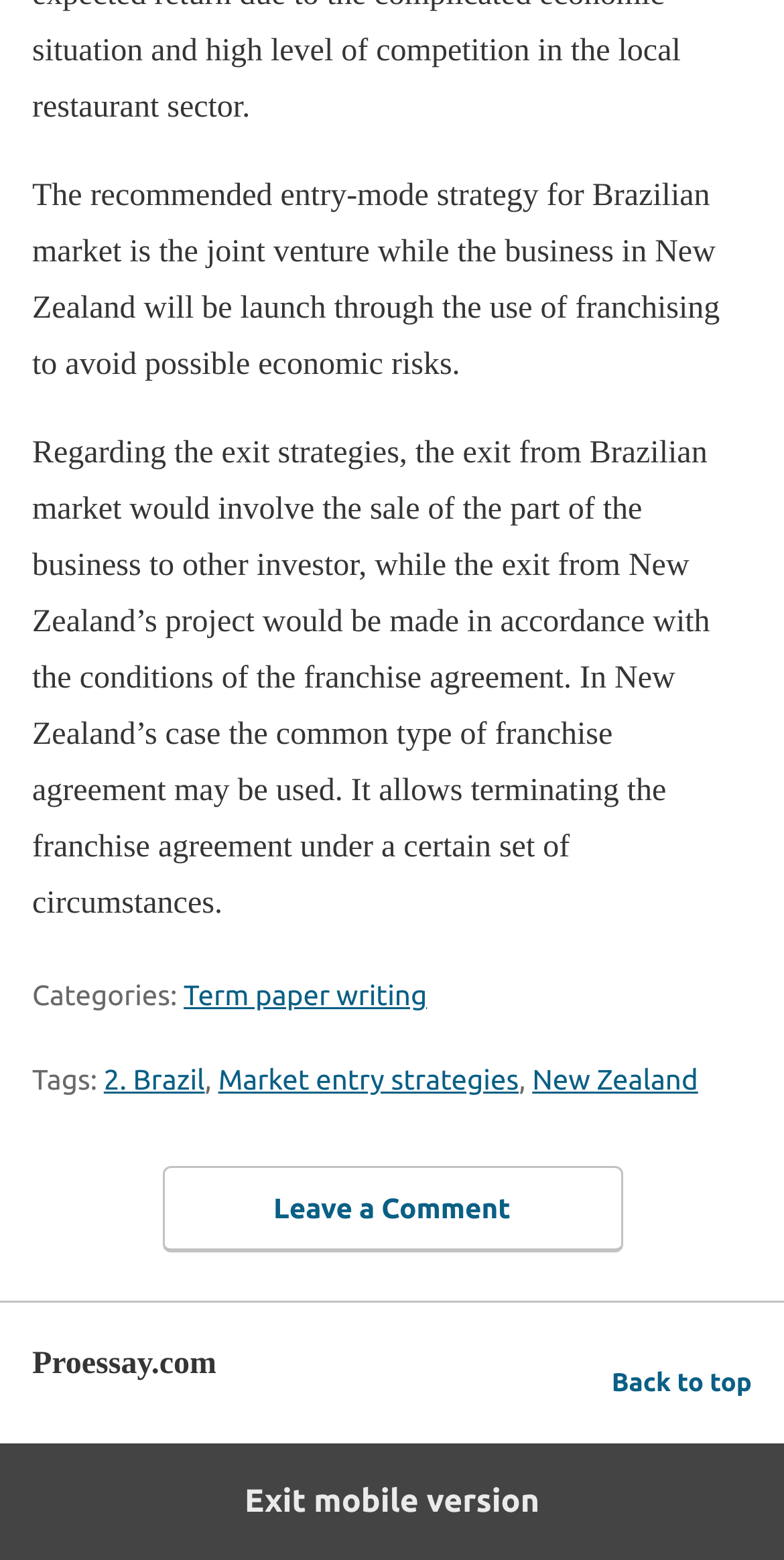Based on the element description, predict the bounding box coordinates (top-left x, top-left y, bottom-right x, bottom-right y) for the UI element in the screenshot: Leave a Comment

[0.206, 0.747, 0.794, 0.802]